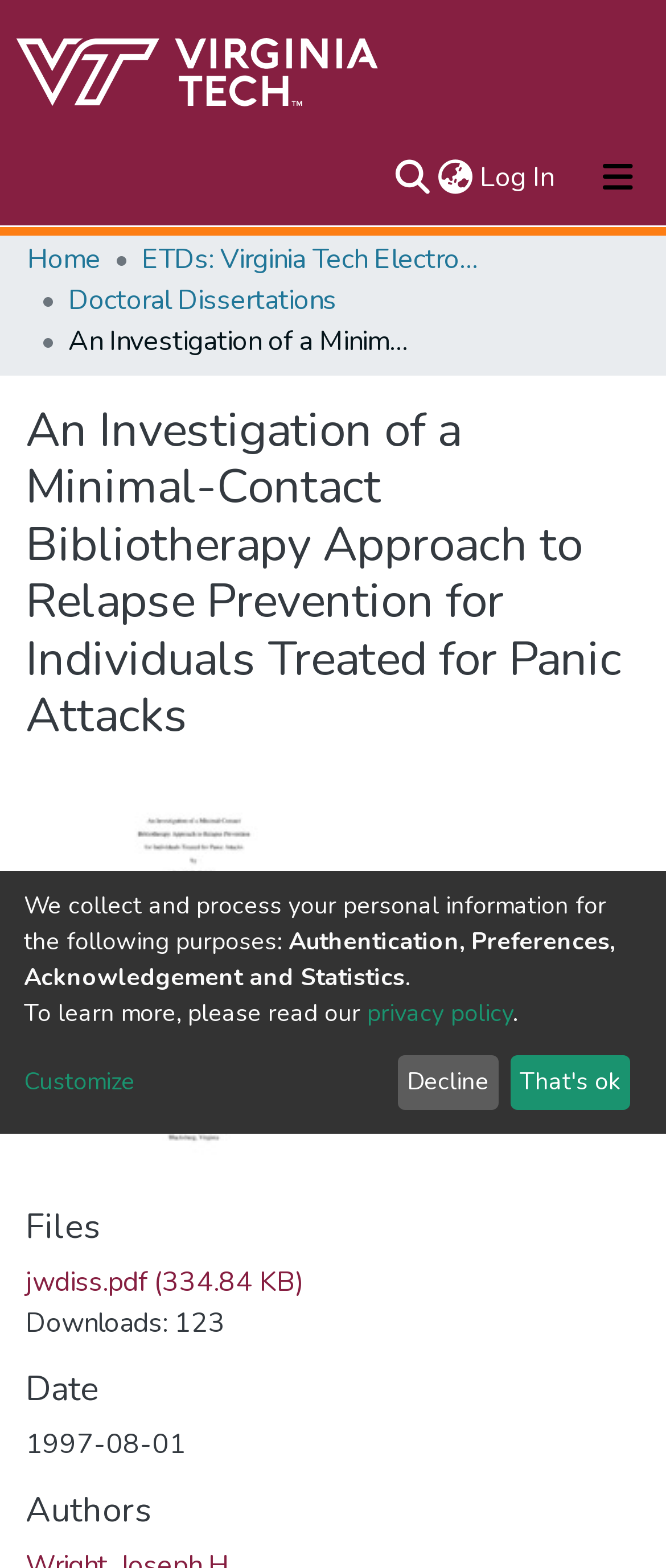Please identify the bounding box coordinates of the clickable area that will allow you to execute the instruction: "Download the file jwdiss.pdf".

[0.038, 0.806, 0.456, 0.83]